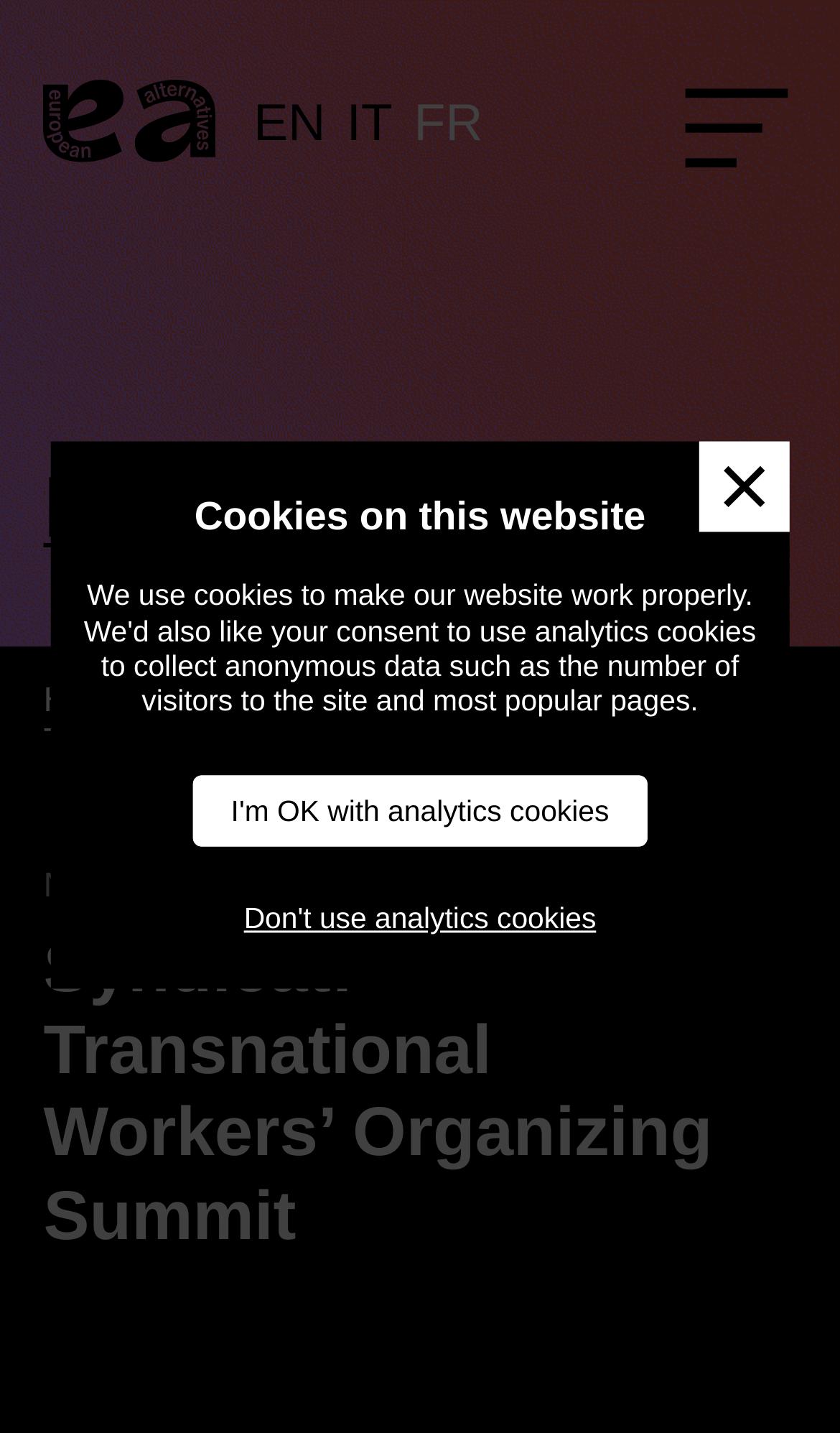Kindly determine the bounding box coordinates for the clickable area to achieve the given instruction: "go to the European Alternatives home page".

[0.052, 0.056, 0.257, 0.12]